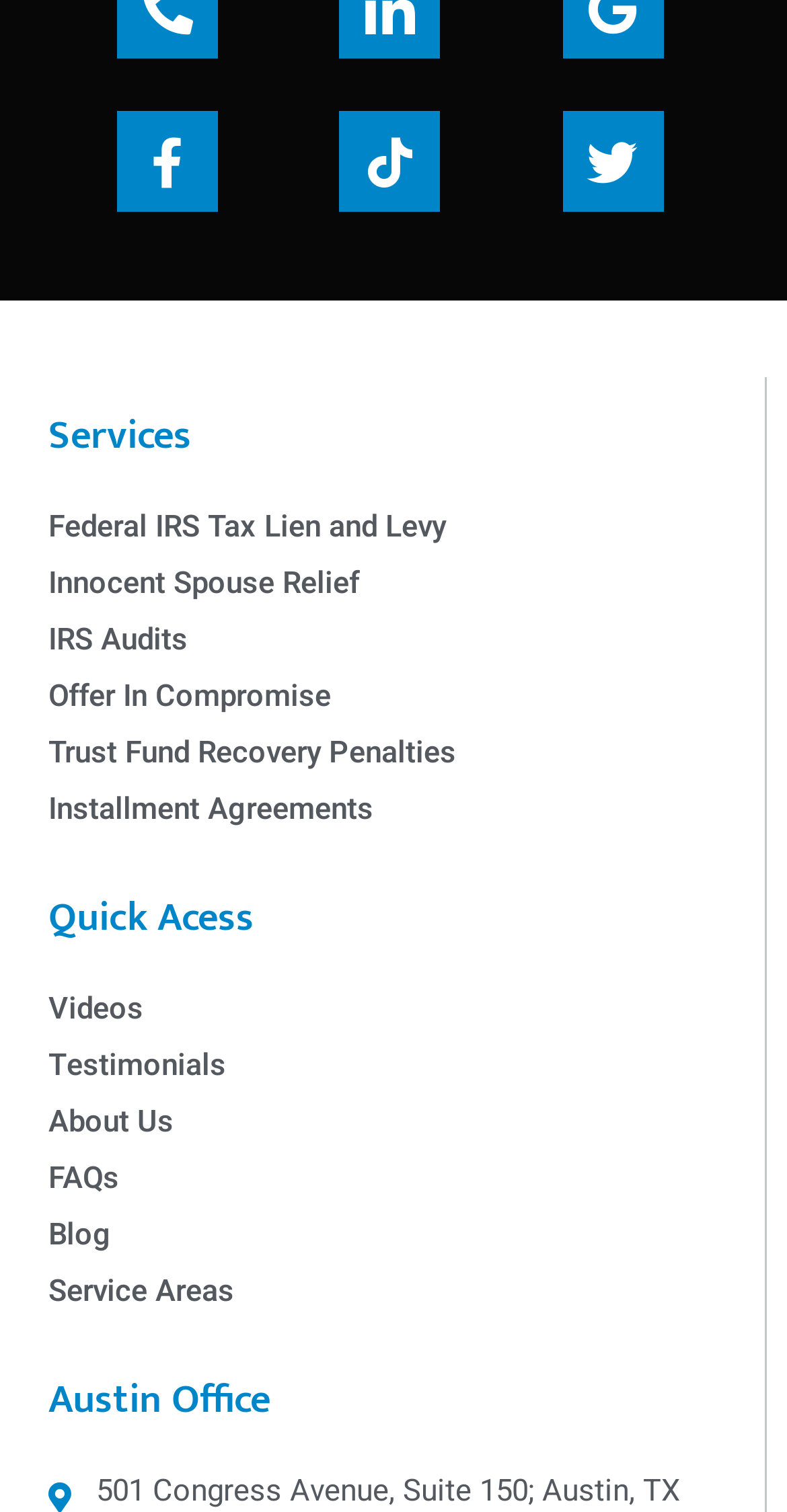Determine the bounding box coordinates of the clickable region to execute the instruction: "Learn about IRS Audits". The coordinates should be four float numbers between 0 and 1, denoted as [left, top, right, bottom].

[0.062, 0.41, 0.936, 0.438]